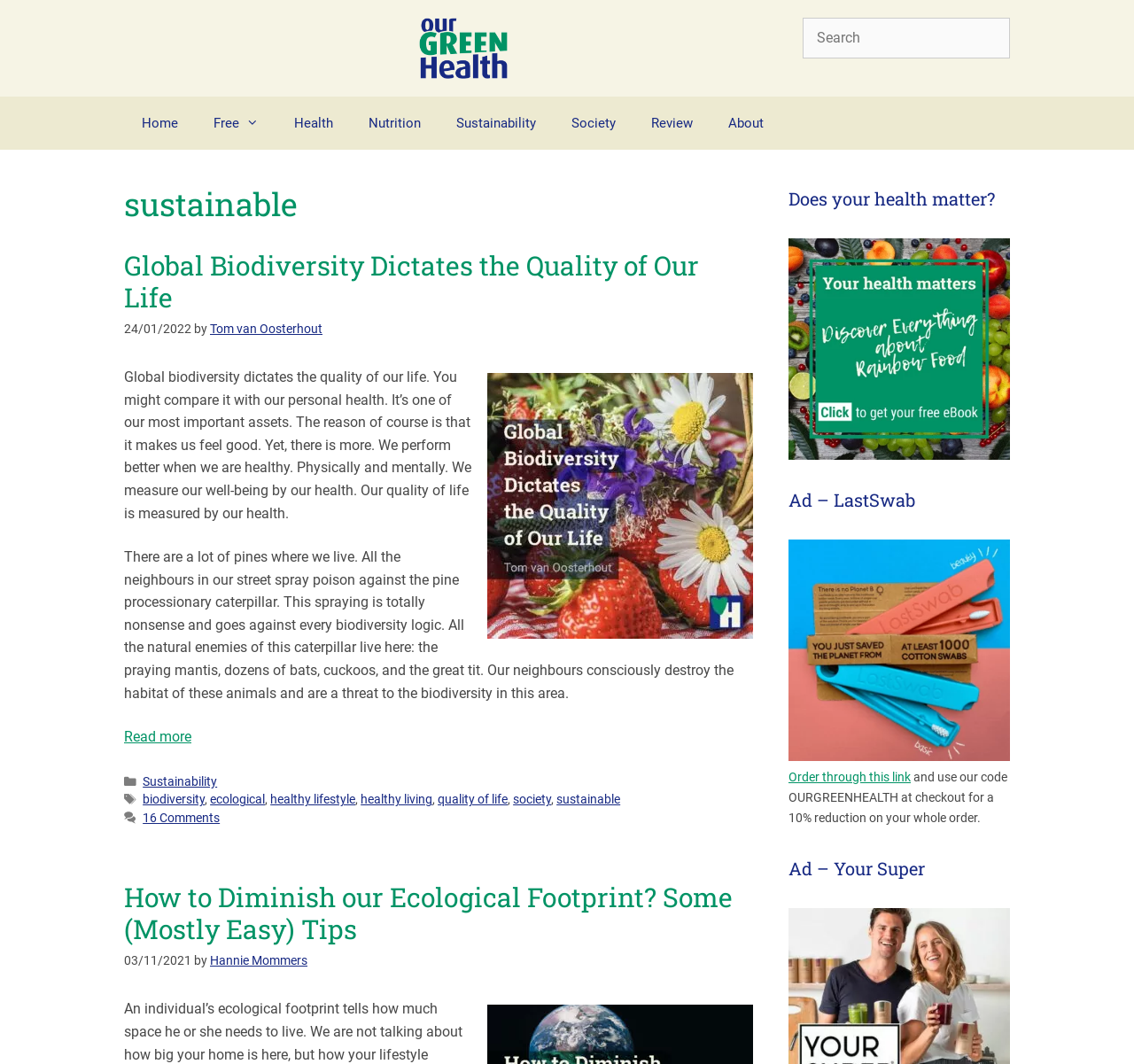Please provide a one-word or short phrase answer to the question:
What is the category of the first article?

Sustainability